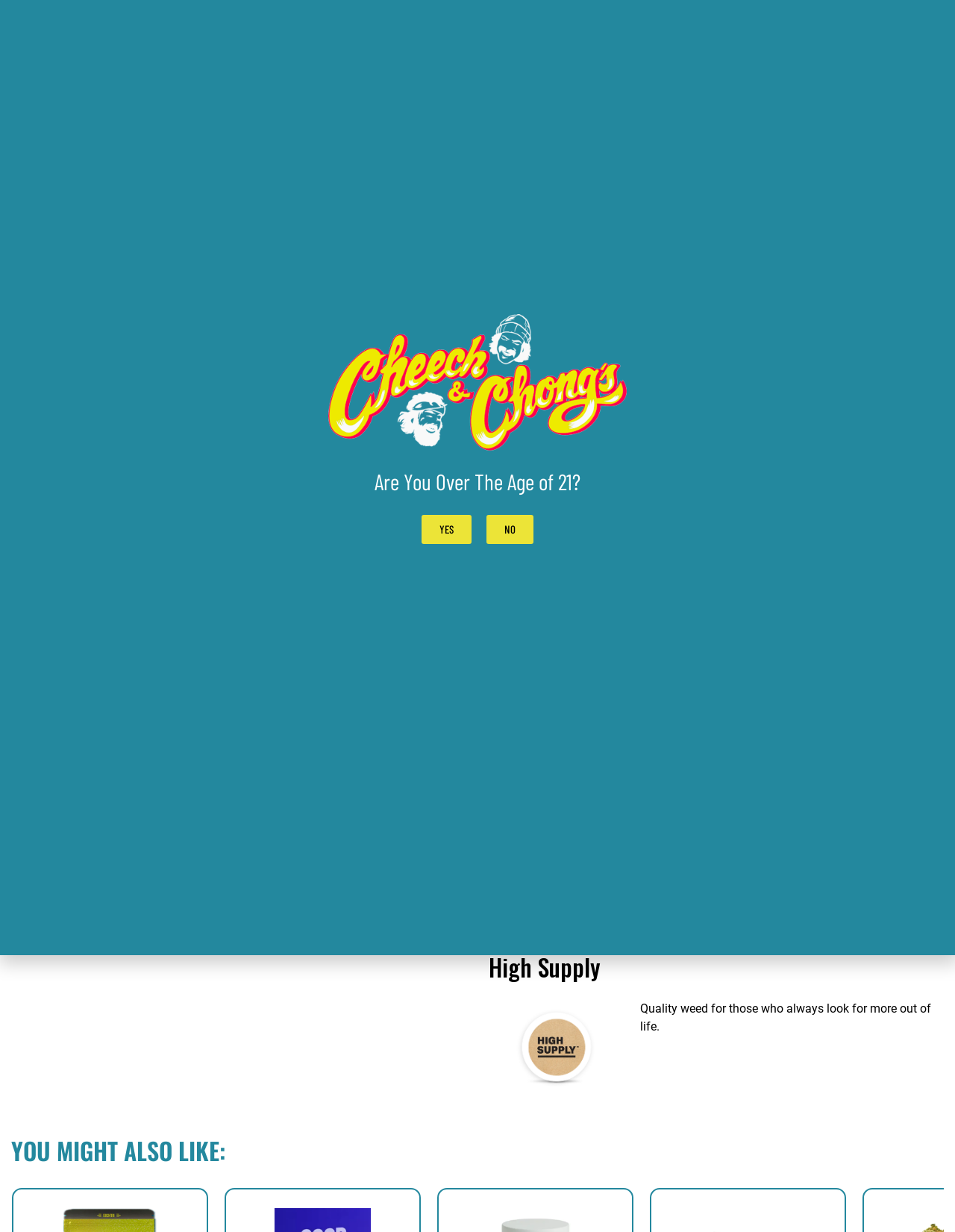What is the cannabinoid content of the product?
Please respond to the question with a detailed and informative answer.

The cannabinoid content of the product can be found in the static text 'Cannabinoids' section which lists the different types of cannabinoids present in the product, including CBD, CBG, CBN, THC-D9, and THCA.